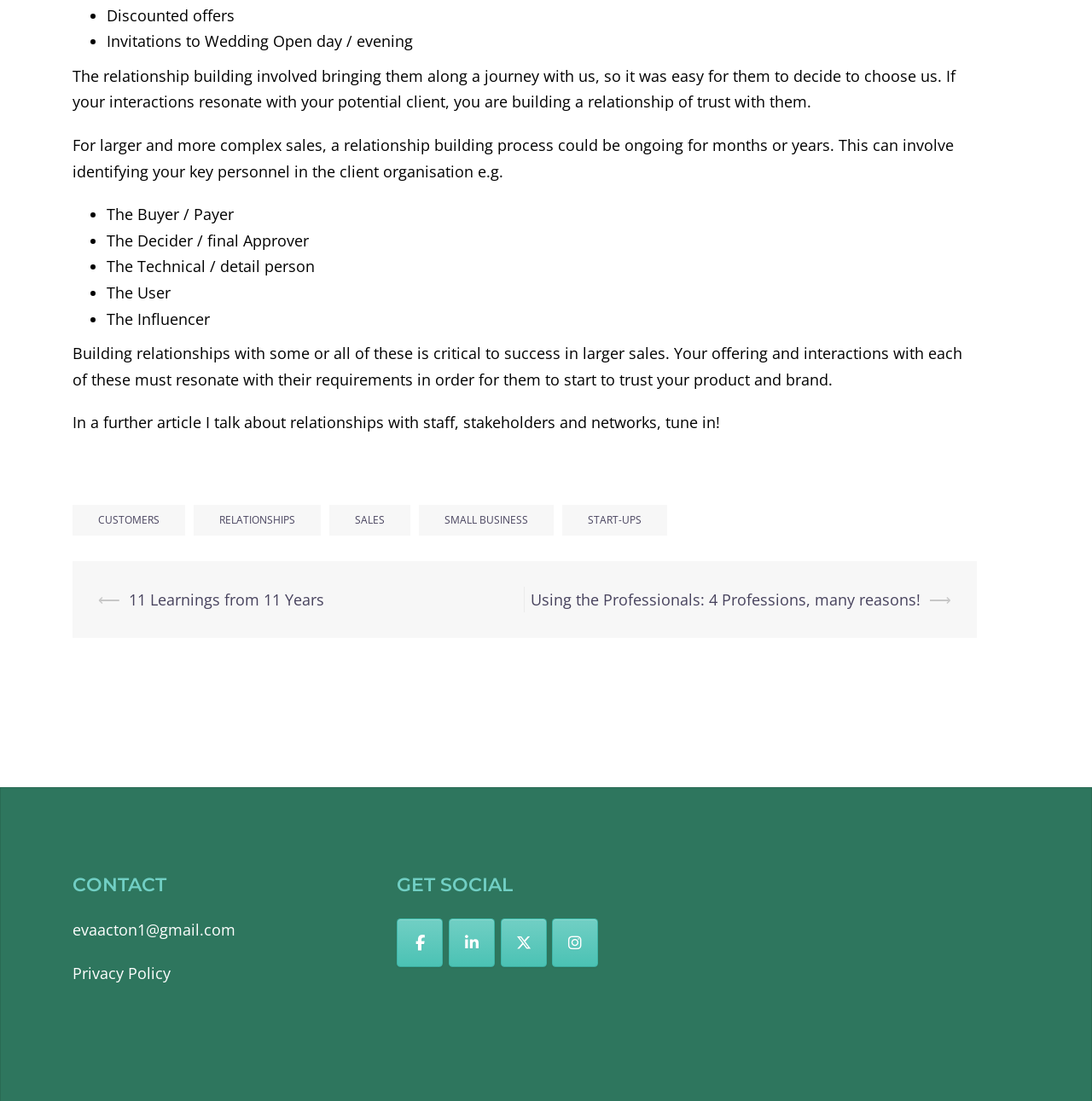Using the information in the image, could you please answer the following question in detail:
What is the footer section used for?

The footer section appears to be used for navigation, providing links to other sections of the website, such as customers, relationships, sales, and small business, as well as a contact email address and social media links.